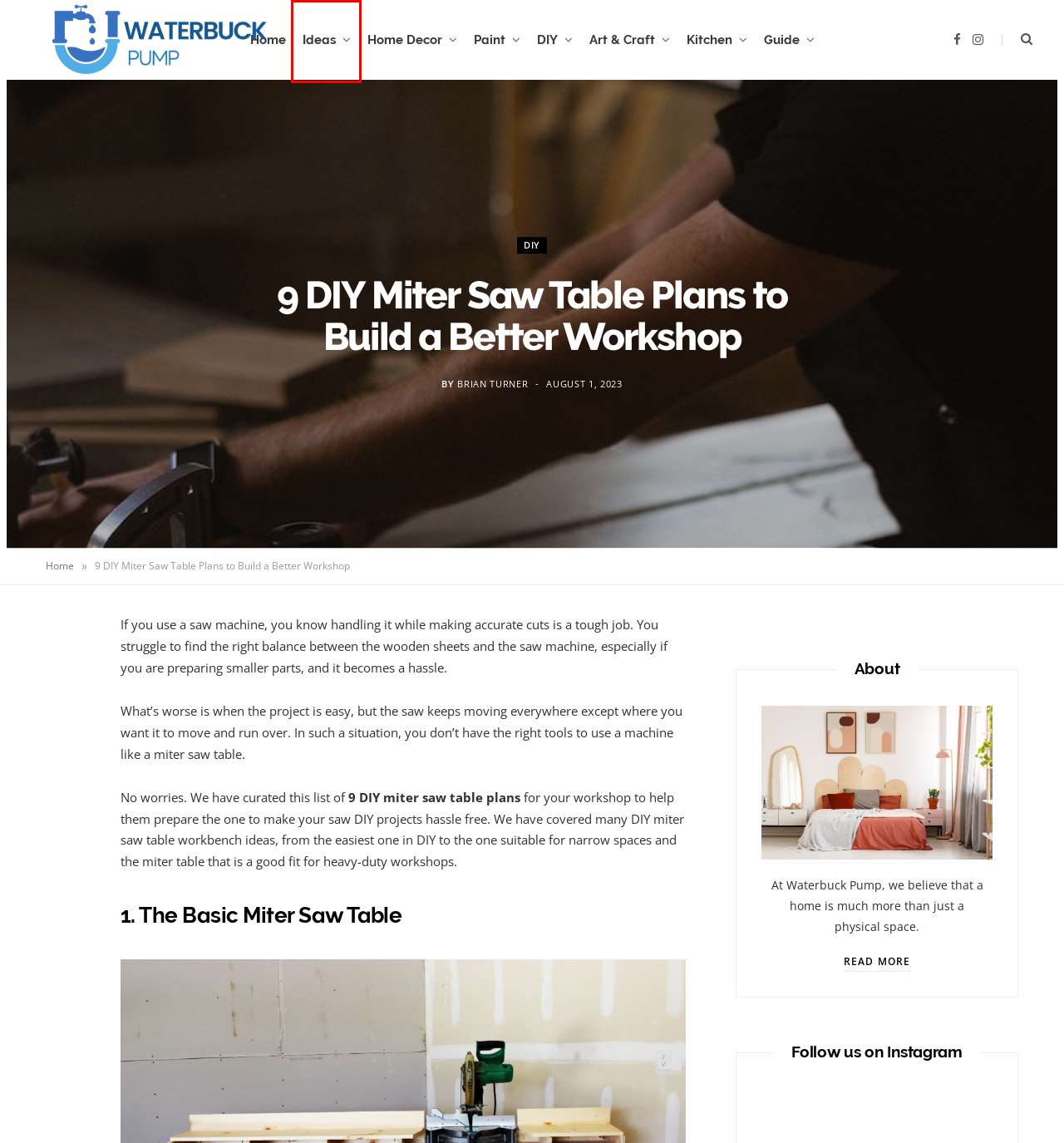Observe the webpage screenshot and focus on the red bounding box surrounding a UI element. Choose the most appropriate webpage description that corresponds to the new webpage after clicking the element in the bounding box. Here are the candidates:
A. Kitchen Archives - WaterbuckPump
B. Ideas Archives - WaterbuckPump
C. Art & Craft Archives - WaterbuckPump
D. DIY Archives - WaterbuckPump
E. Guide Archives - WaterbuckPump
F. Paint Archives - WaterbuckPump
G. WaterbuckPump - Design Dream Homes
H. Brian Turner, Author at WaterbuckPump

B